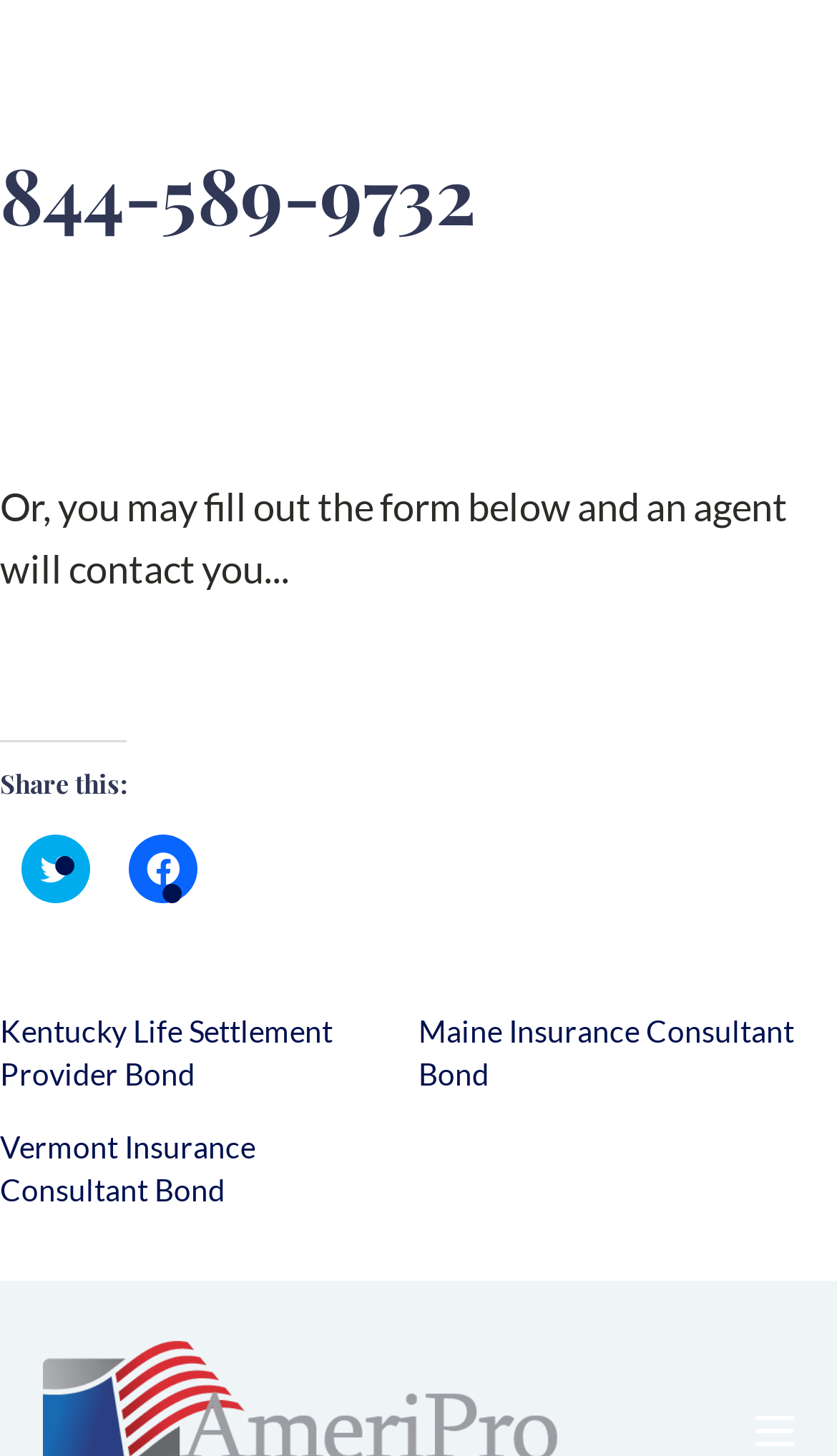How many insurance consultant bonds are listed?
Provide an in-depth and detailed answer to the question.

I counted the number of links related to insurance consultant bonds, which are Kentucky Life Settlement Provider Bond, Maine Insurance Consultant Bond, and Vermont Insurance Consultant Bond, so there are 3 bonds listed.